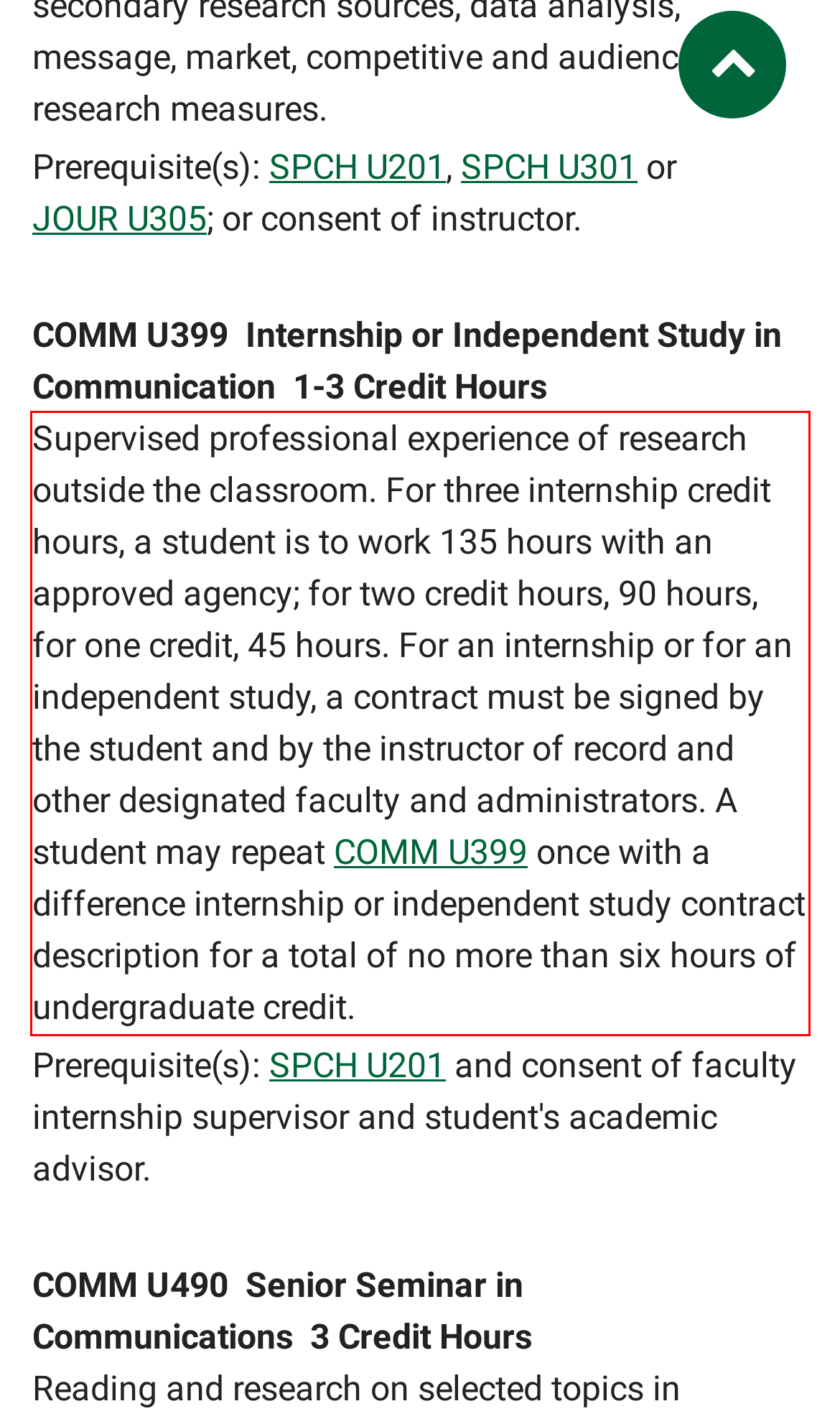Given a webpage screenshot, identify the text inside the red bounding box using OCR and extract it.

Supervised professional experience of research outside the classroom. For three internship credit hours, a student is to work 135 hours with an approved agency; for two credit hours, 90 hours, for one credit, 45 hours. For an internship or for an independent study, a contract must be signed by the student and by the instructor of record and other designated faculty and administrators. A student may repeat COMM U399 once with a difference internship or independent study contract description for a total of no more than six hours of undergraduate credit.